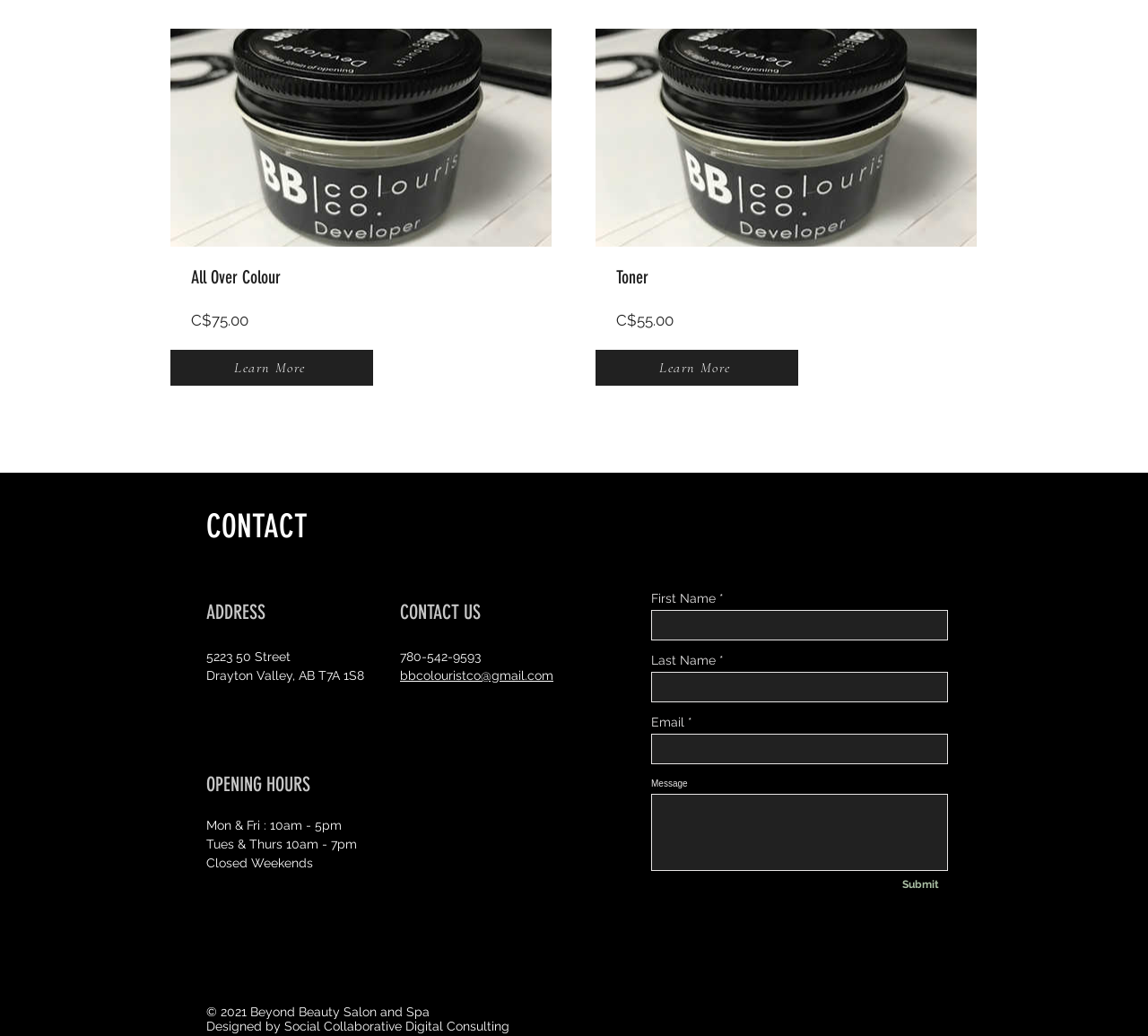Find the bounding box coordinates for the area that should be clicked to accomplish the instruction: "Learn more about Toner".

[0.519, 0.338, 0.695, 0.372]